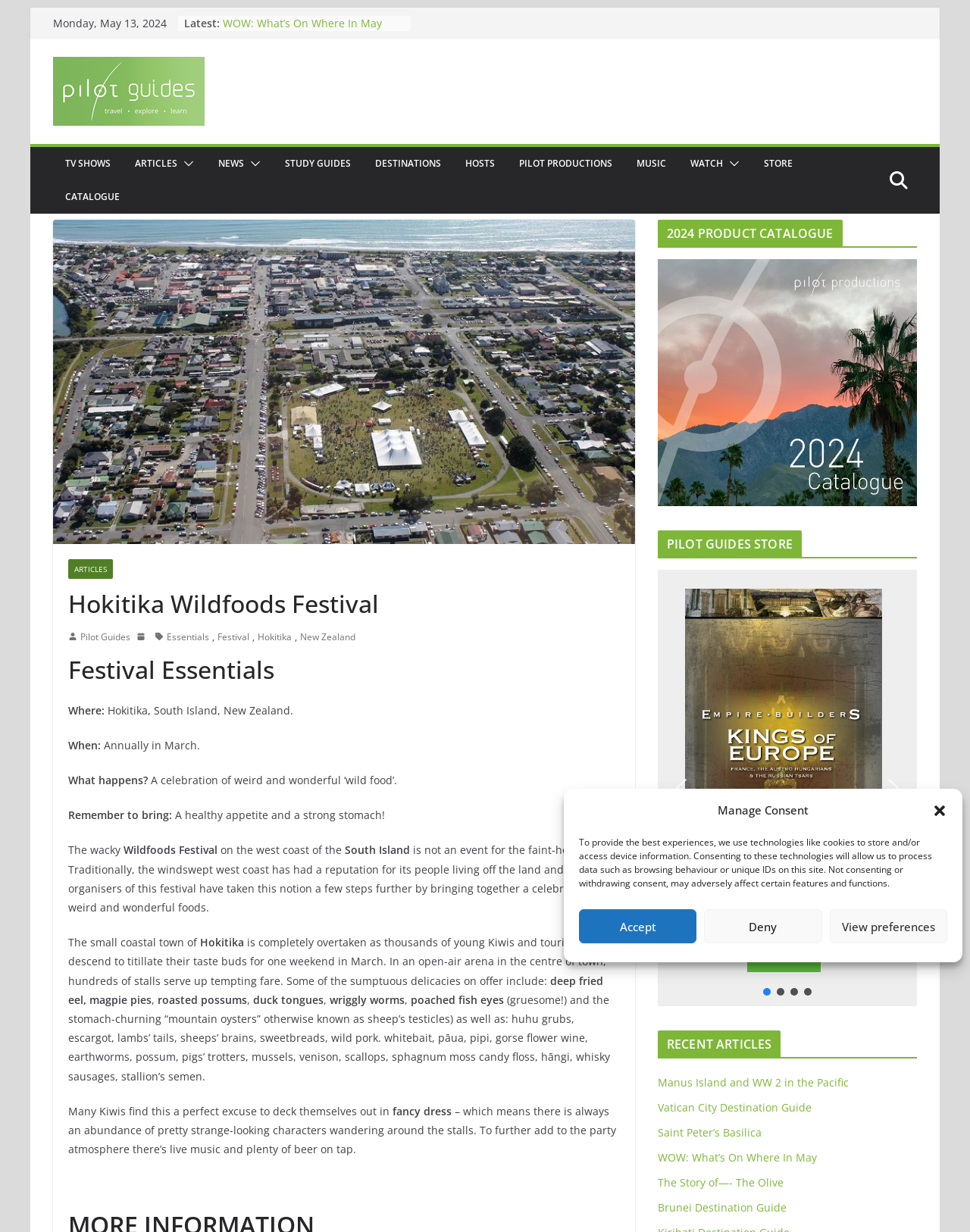Identify and provide the text content of the webpage's primary headline.

Hokitika Wildfoods Festival